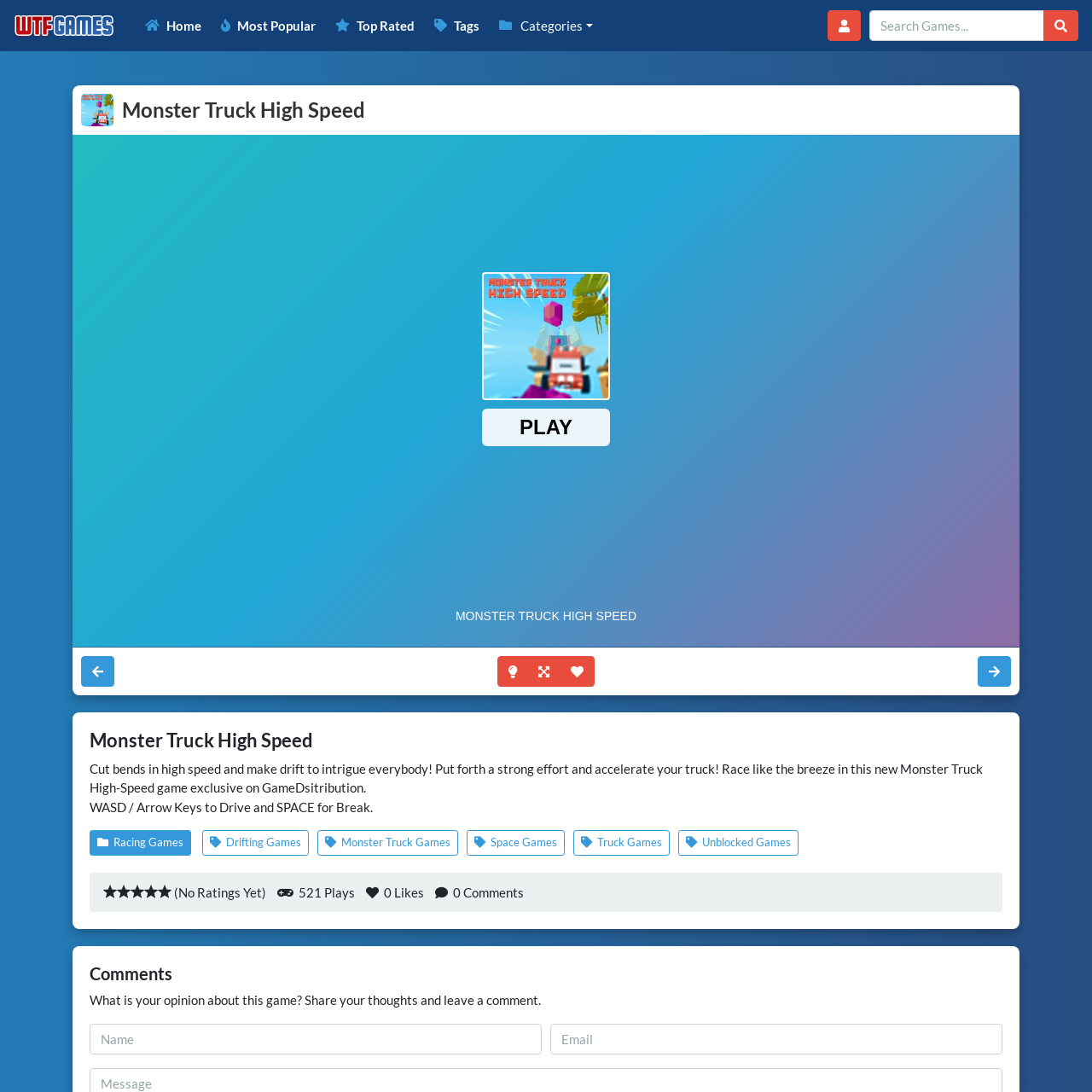How do you control the truck?
Answer the question with a single word or phrase by looking at the picture.

WASD/Arrow Keys and SPACE